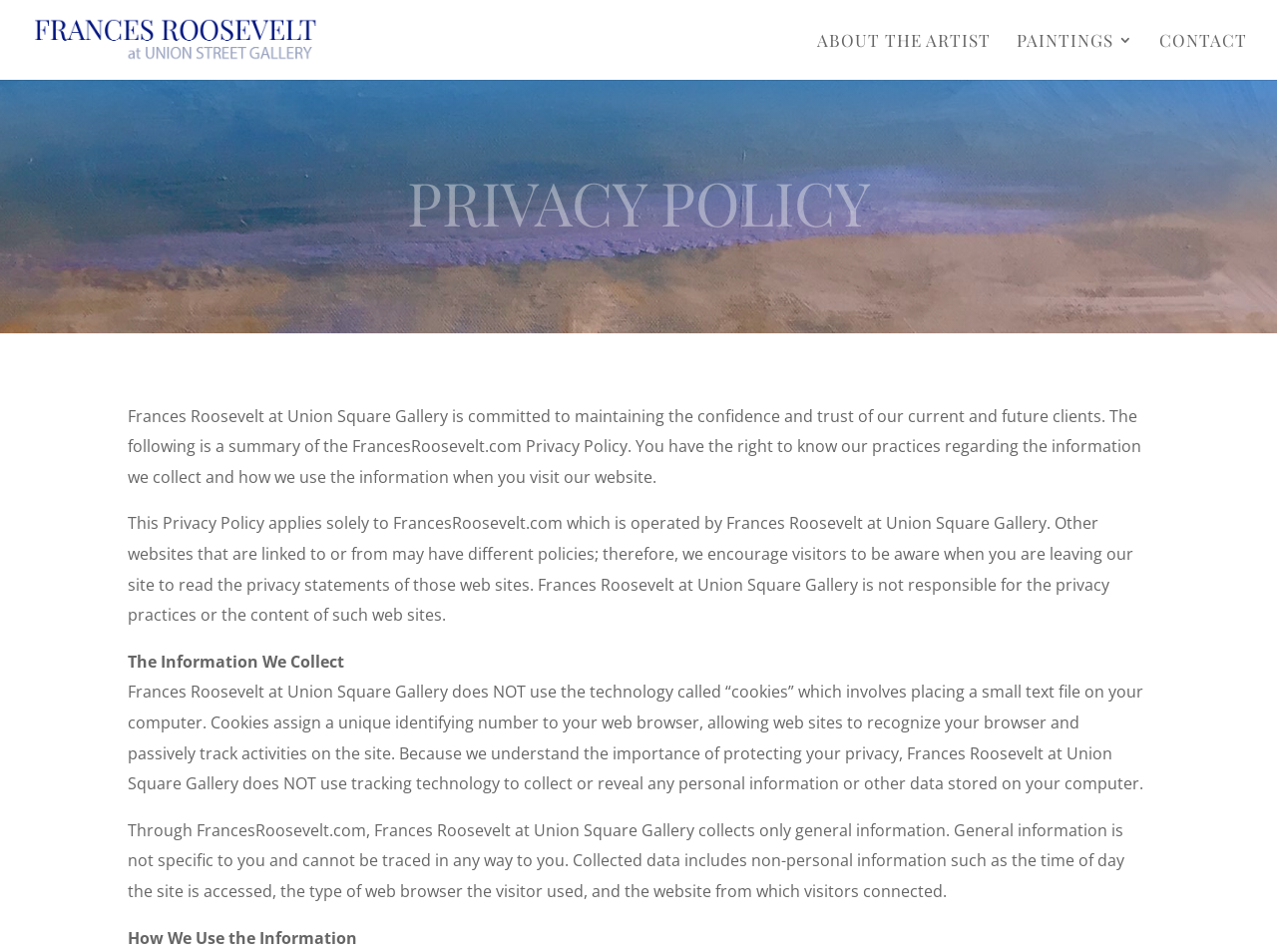Please provide a comprehensive response to the question below by analyzing the image: 
Is the website responsible for the privacy practices of linked websites?

The webpage states that 'Frances Roosevelt at Union Square Gallery is not responsible for the privacy practices or the content of such web sites.' This indicates that the website is not responsible for the privacy practices of other websites that are linked to or from its website.